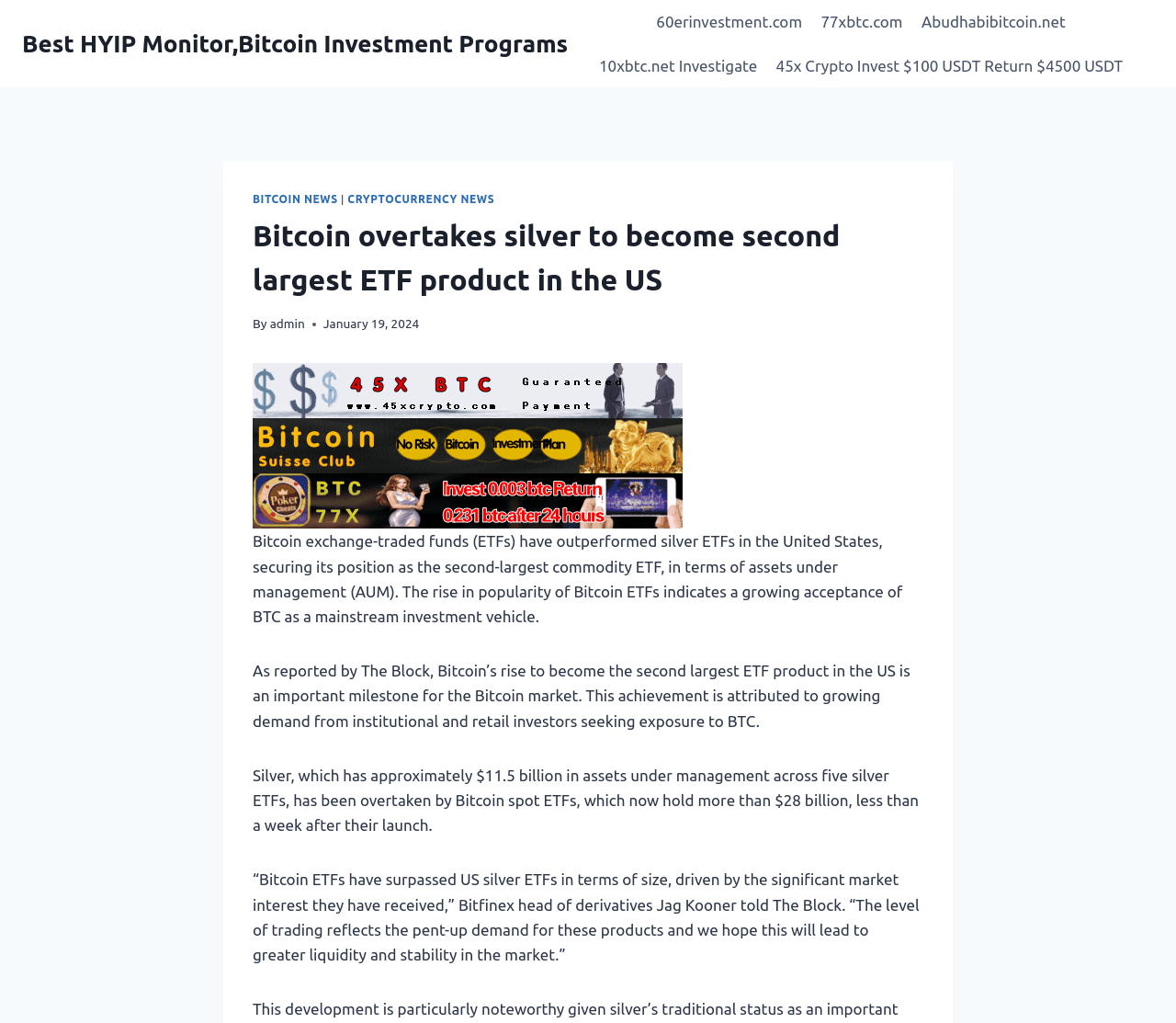How many images are on the webpage?
Using the image as a reference, answer with just one word or a short phrase.

3